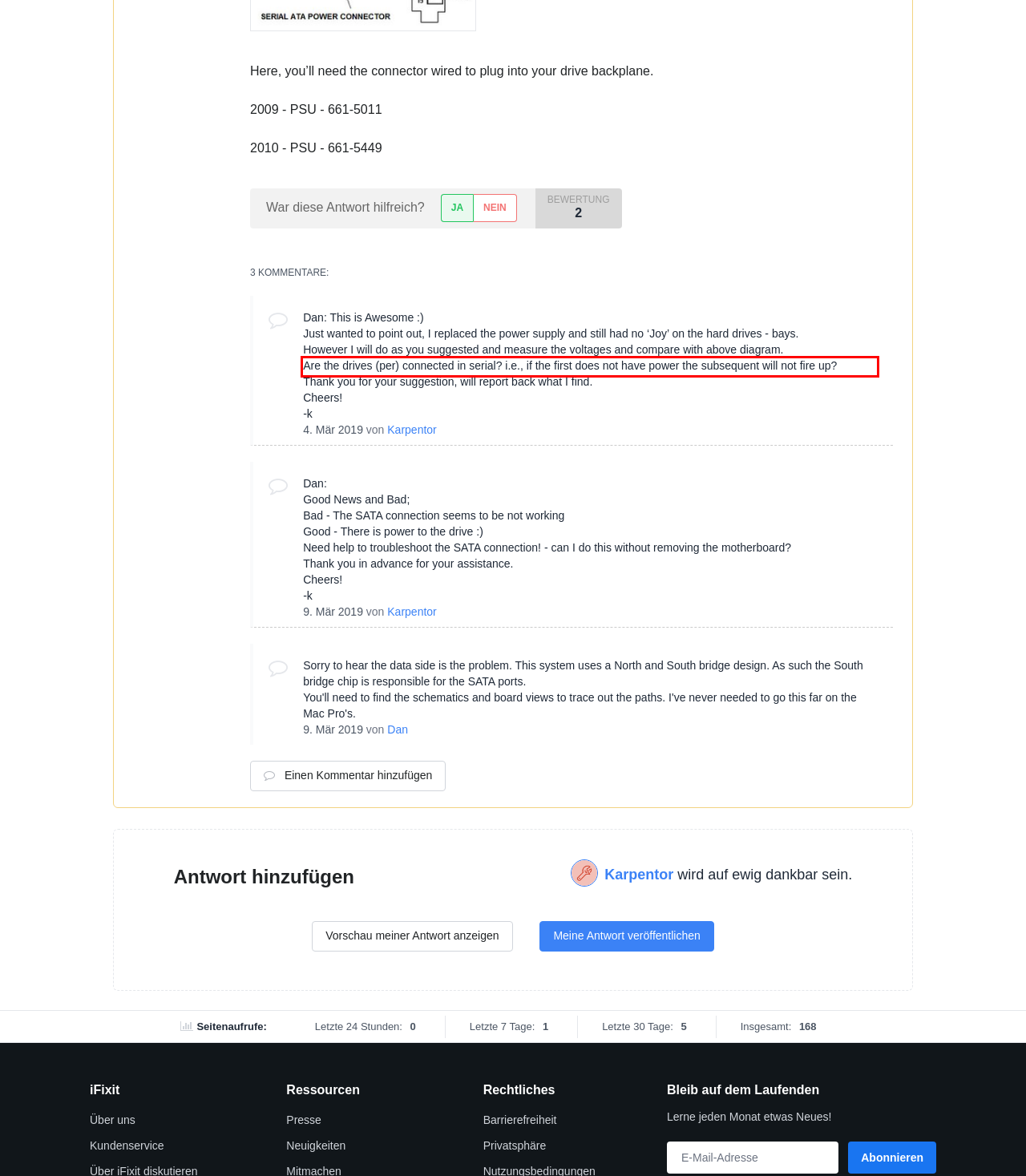Please perform OCR on the UI element surrounded by the red bounding box in the given webpage screenshot and extract its text content.

Are the drives (per) connected in serial? i.e., if the first does not have power the subsequent will not fire up?